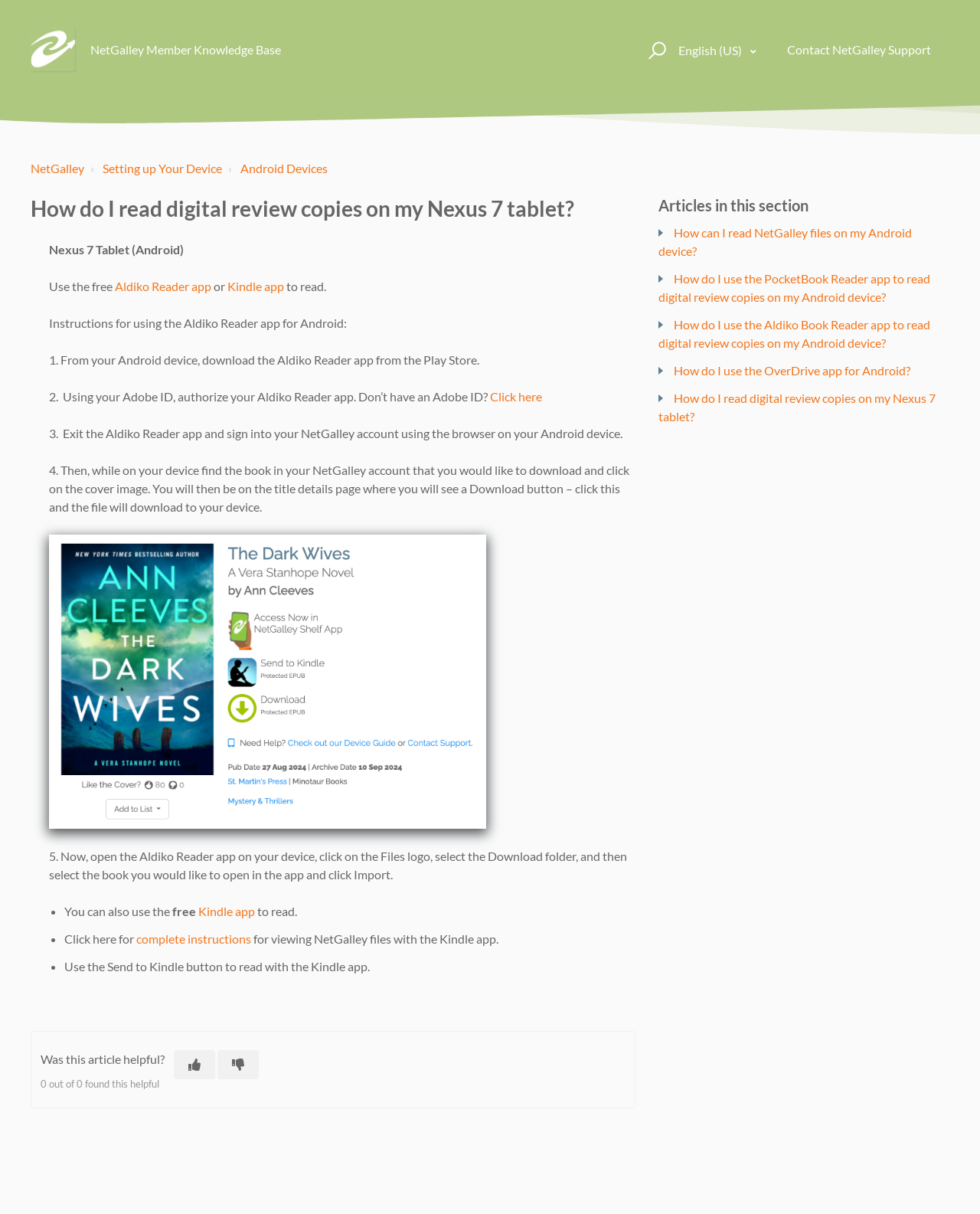Identify the first-level heading on the webpage and generate its text content.

How do I read digital review copies on my Nexus 7 tablet?